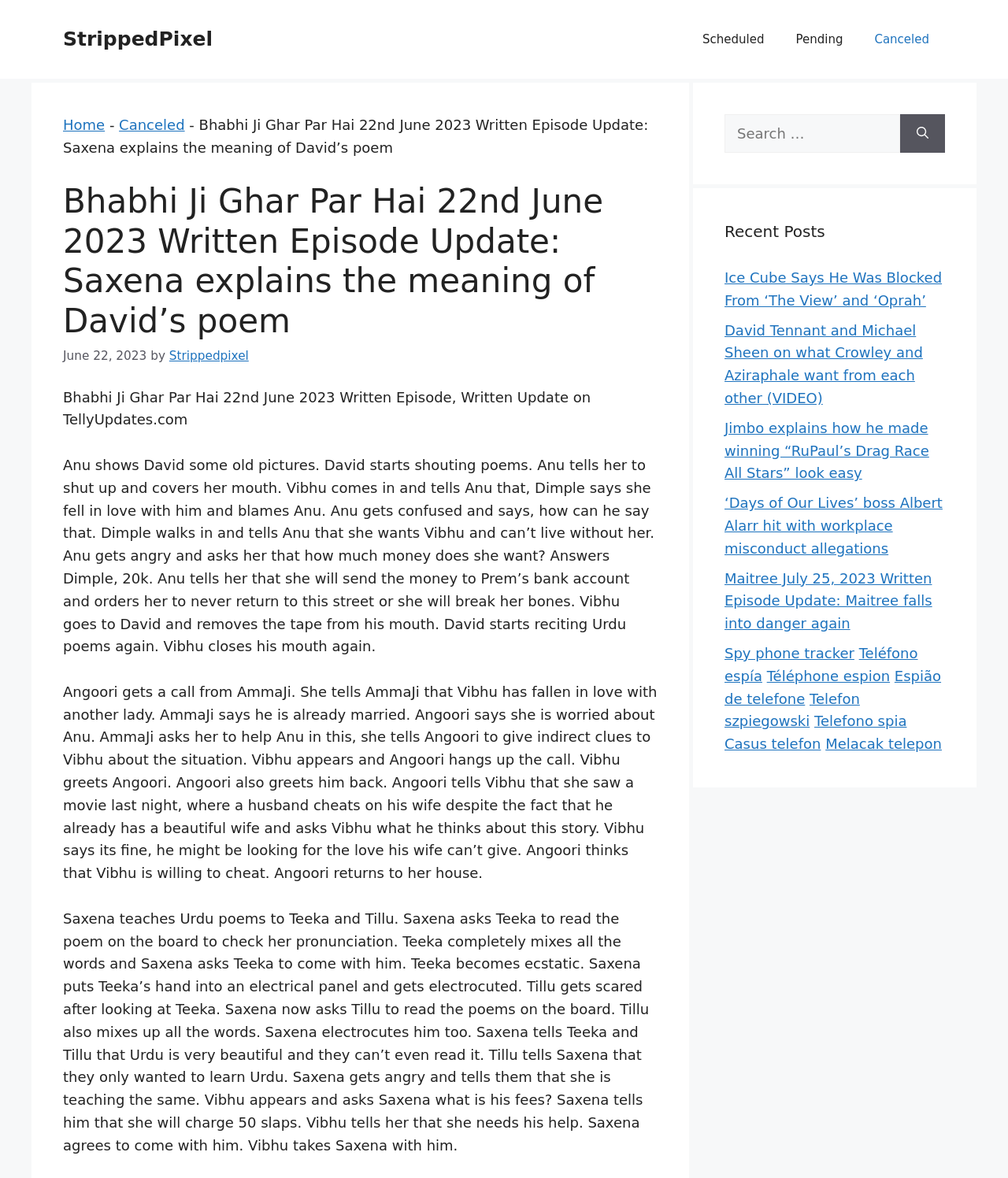What is the purpose of the search box?
Please provide a single word or phrase as your answer based on the image.

To search for something